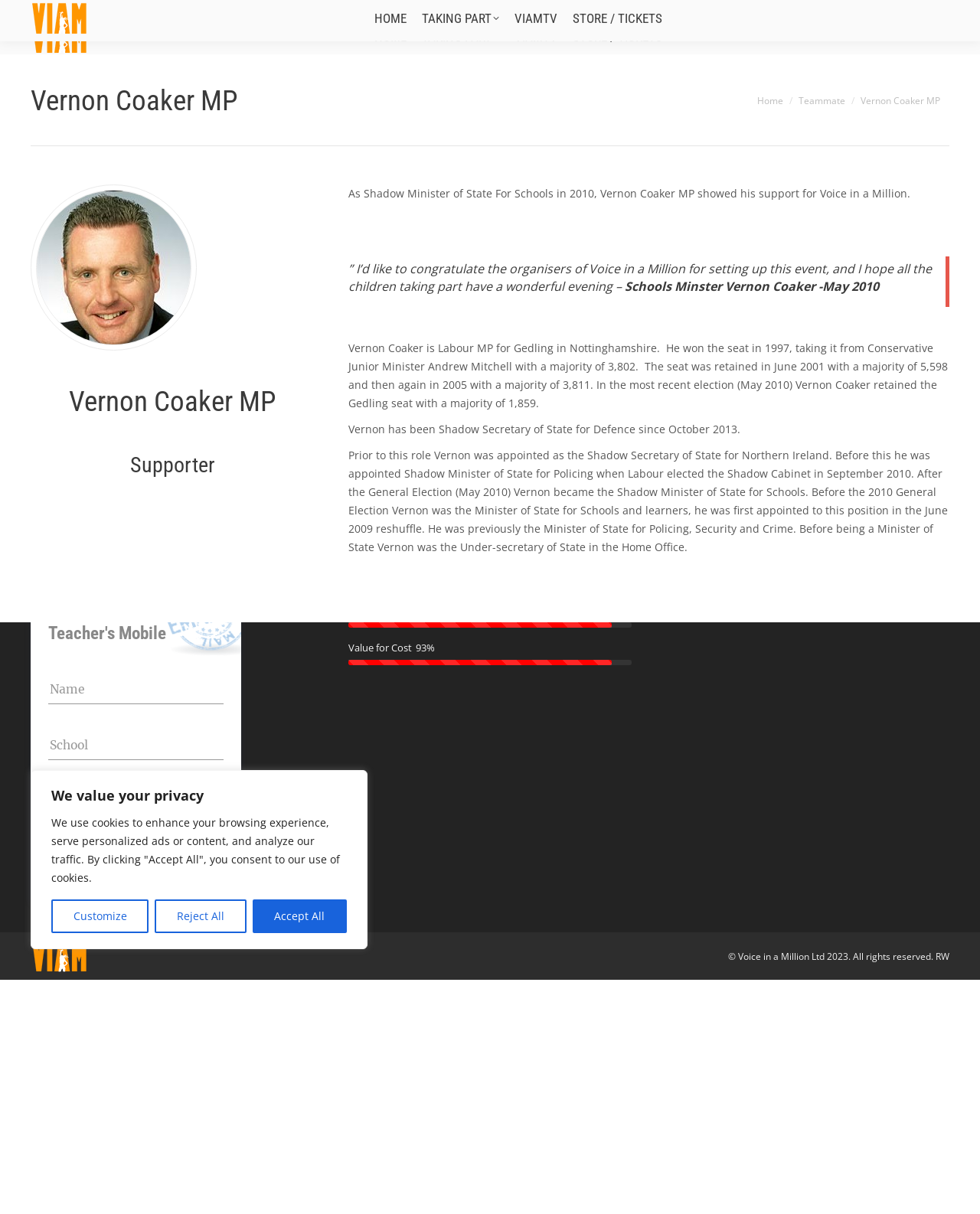Answer the question using only a single word or phrase: 
How can teachers contact Voice in a Million for general enquiries?

Through the 'General Enquiry' link